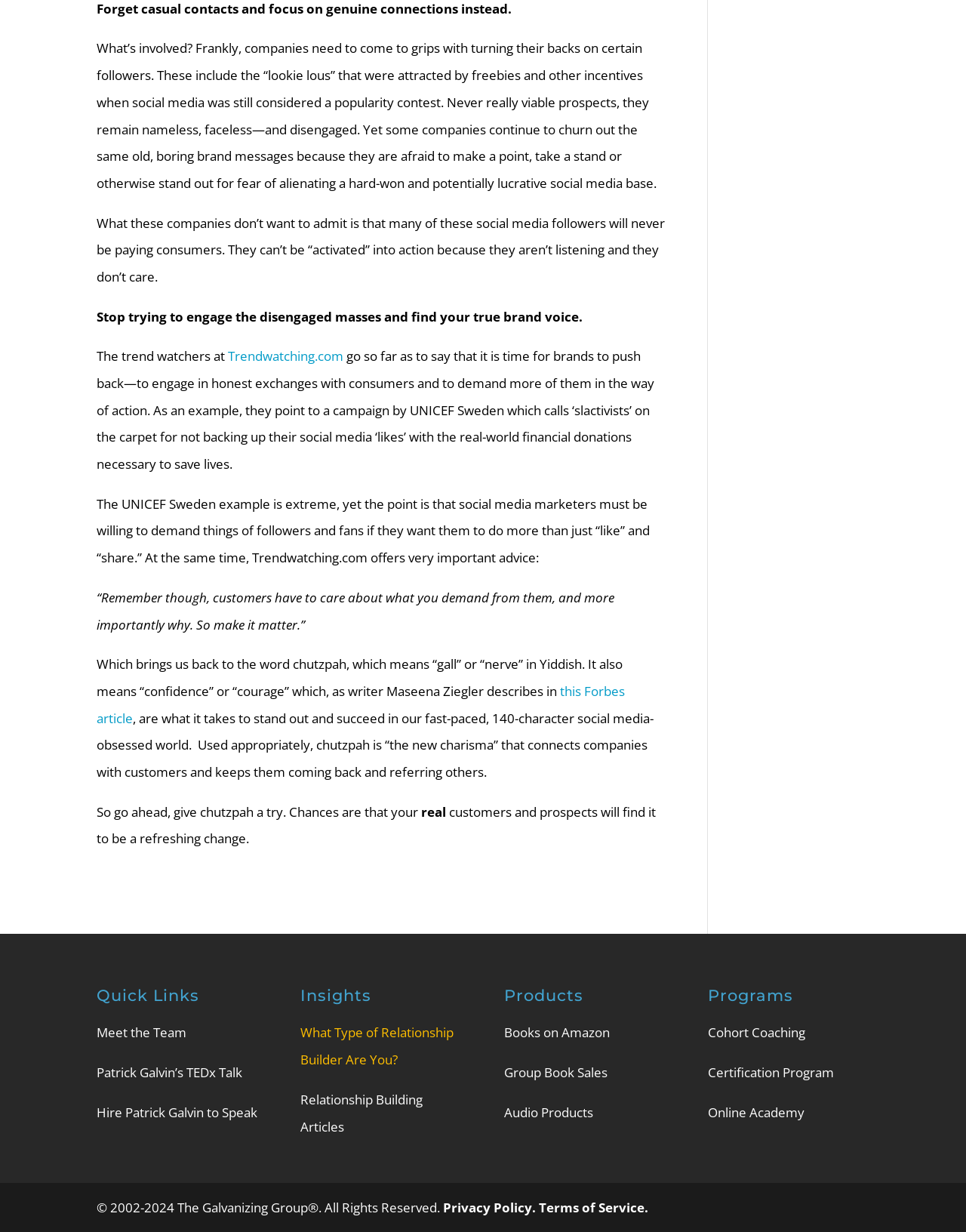Locate the bounding box coordinates of the area where you should click to accomplish the instruction: "Check 'Privacy Policy'".

[0.459, 0.973, 0.558, 0.987]